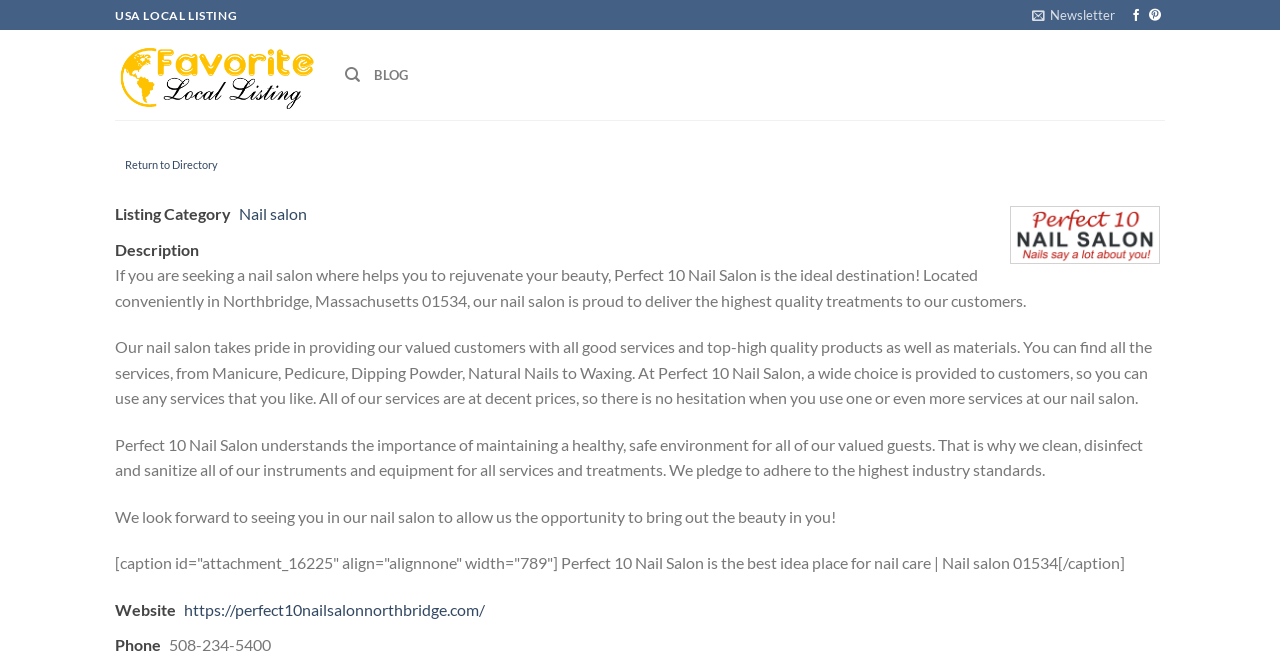Please identify the bounding box coordinates of the element's region that needs to be clicked to fulfill the following instruction: "Click on the newsletter link". The bounding box coordinates should consist of four float numbers between 0 and 1, i.e., [left, top, right, bottom].

[0.807, 0.0, 0.871, 0.047]